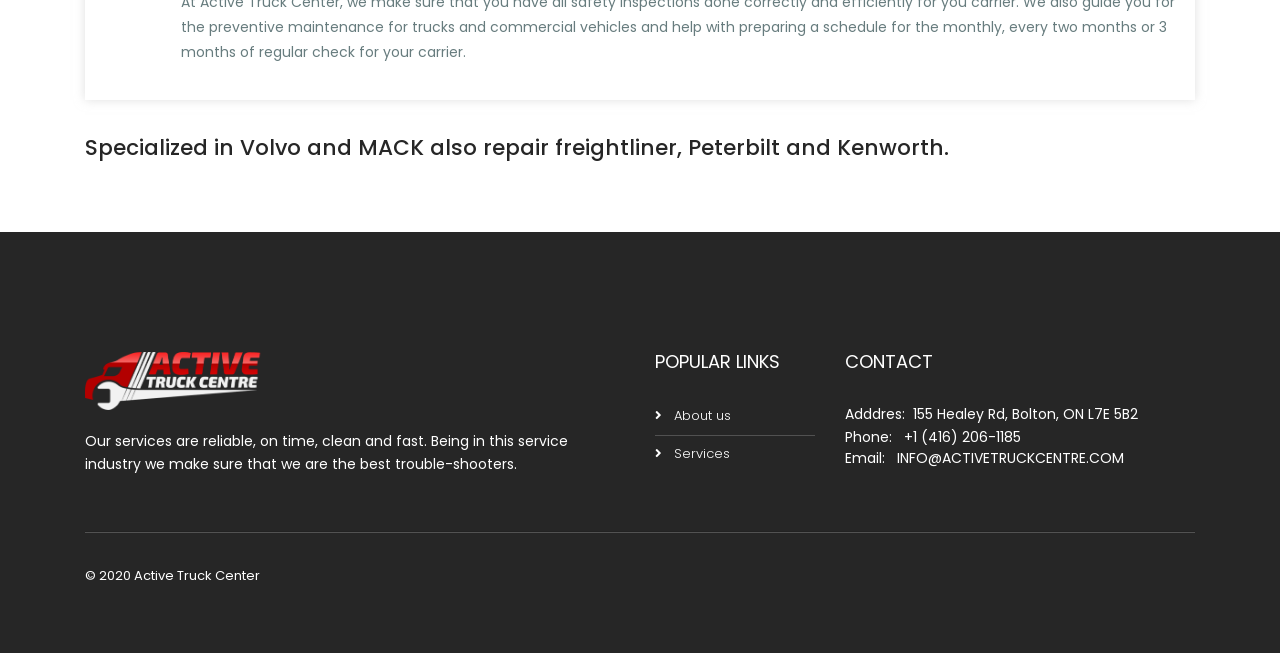Identify the bounding box for the described UI element. Provide the coordinates in (top-left x, top-left y, bottom-right x, bottom-right y) format with values ranging from 0 to 1: About us

[0.527, 0.621, 0.571, 0.65]